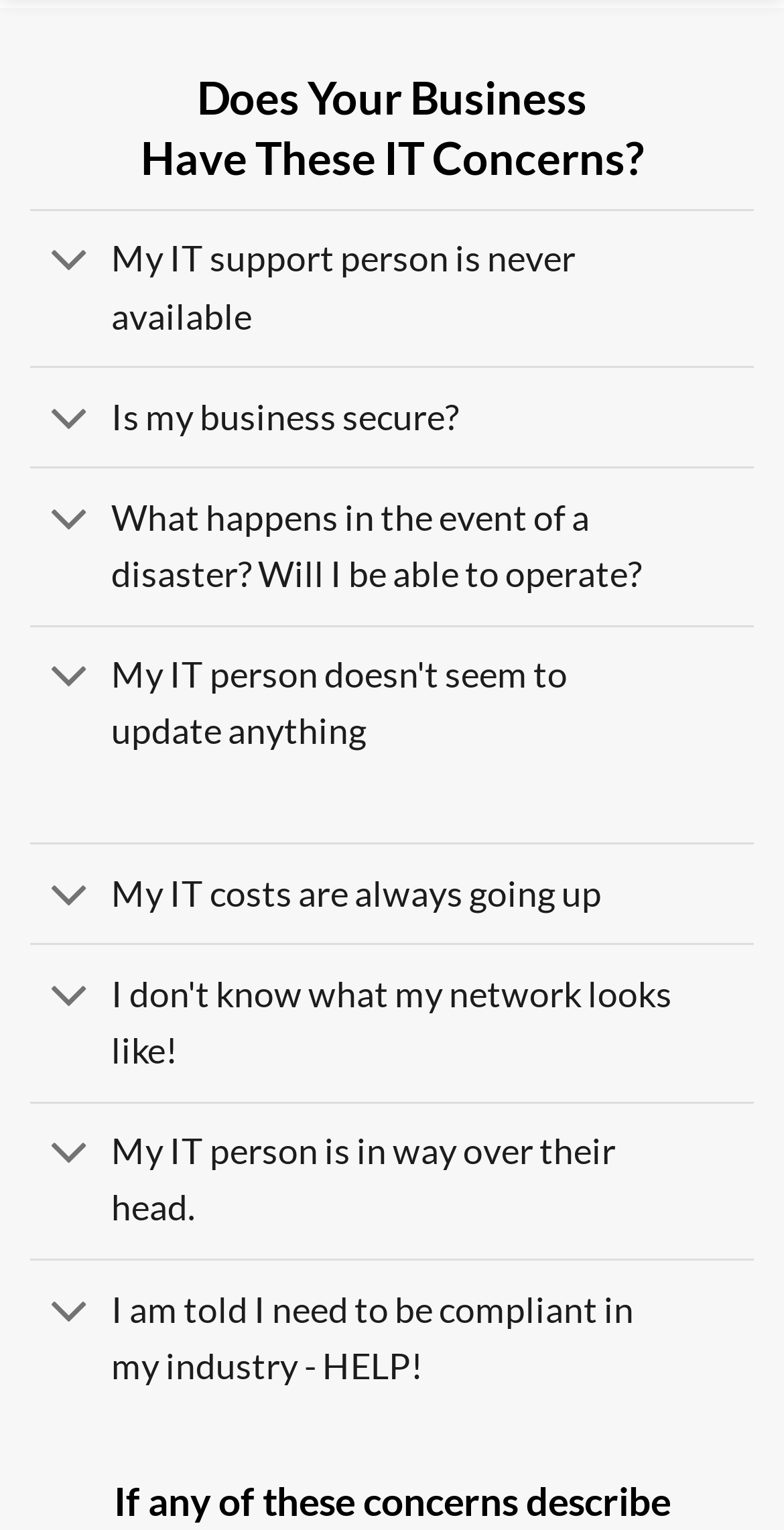Give a succinct answer to this question in a single word or phrase: 
How many IT concerns are listed on the webpage?

9